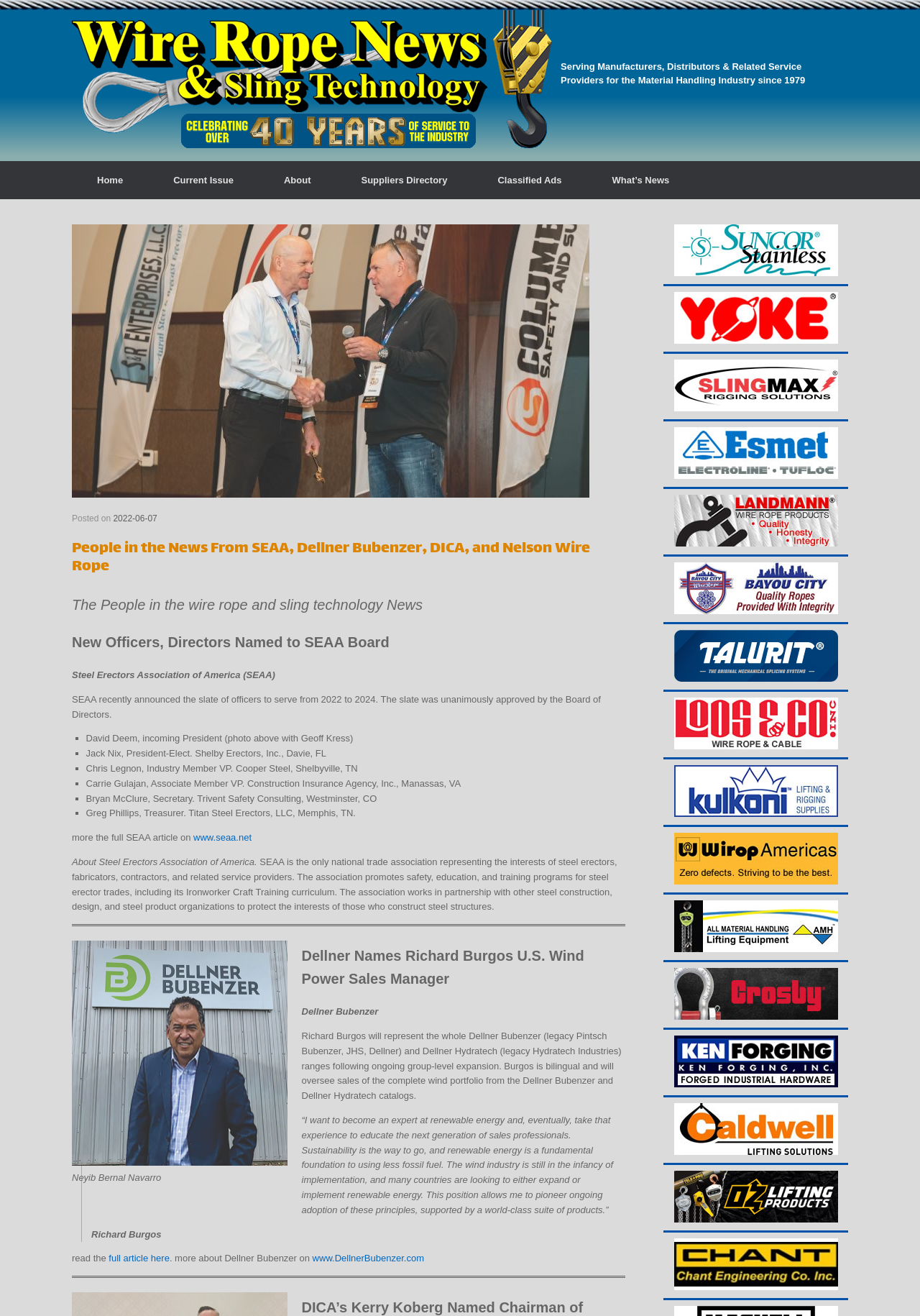Determine the bounding box coordinates of the area to click in order to meet this instruction: "Check Similar Ringtones".

None